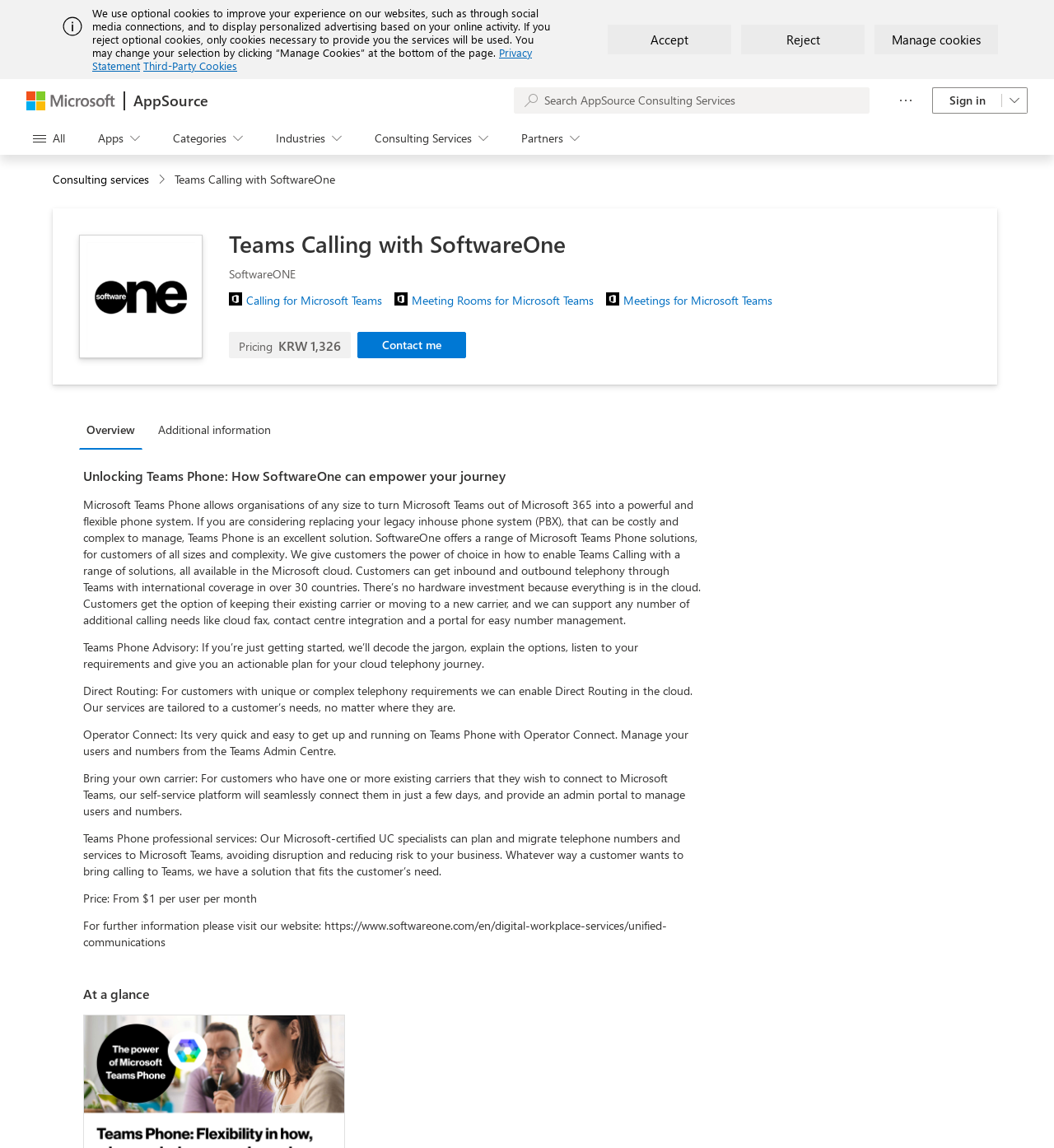Find the bounding box coordinates of the area to click in order to follow the instruction: "View more information on Calling for Microsoft Teams".

[0.234, 0.255, 0.374, 0.268]